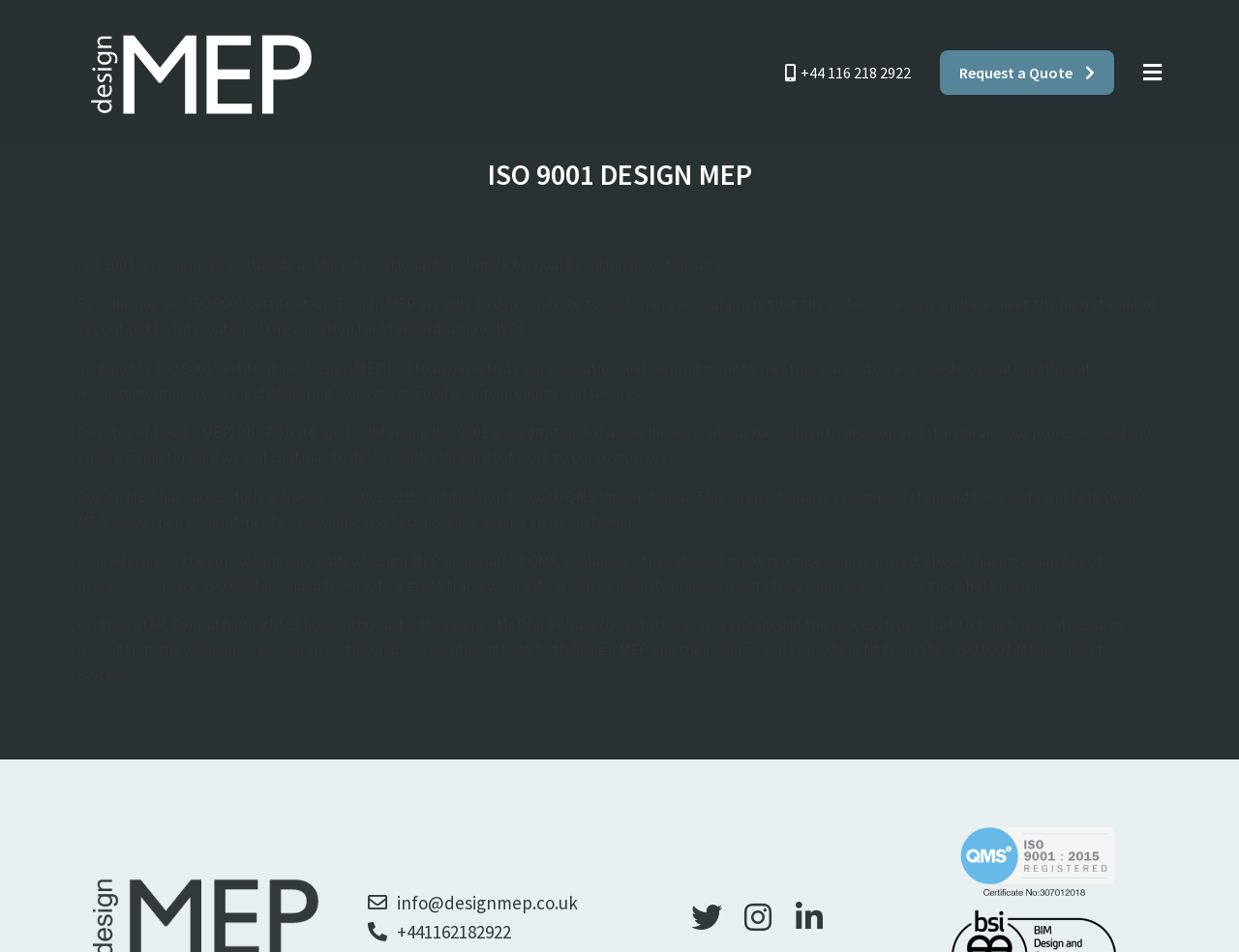Provide a one-word or one-phrase answer to the question:
What is the phone number to contact Design MEP?

+44 116 218 2922